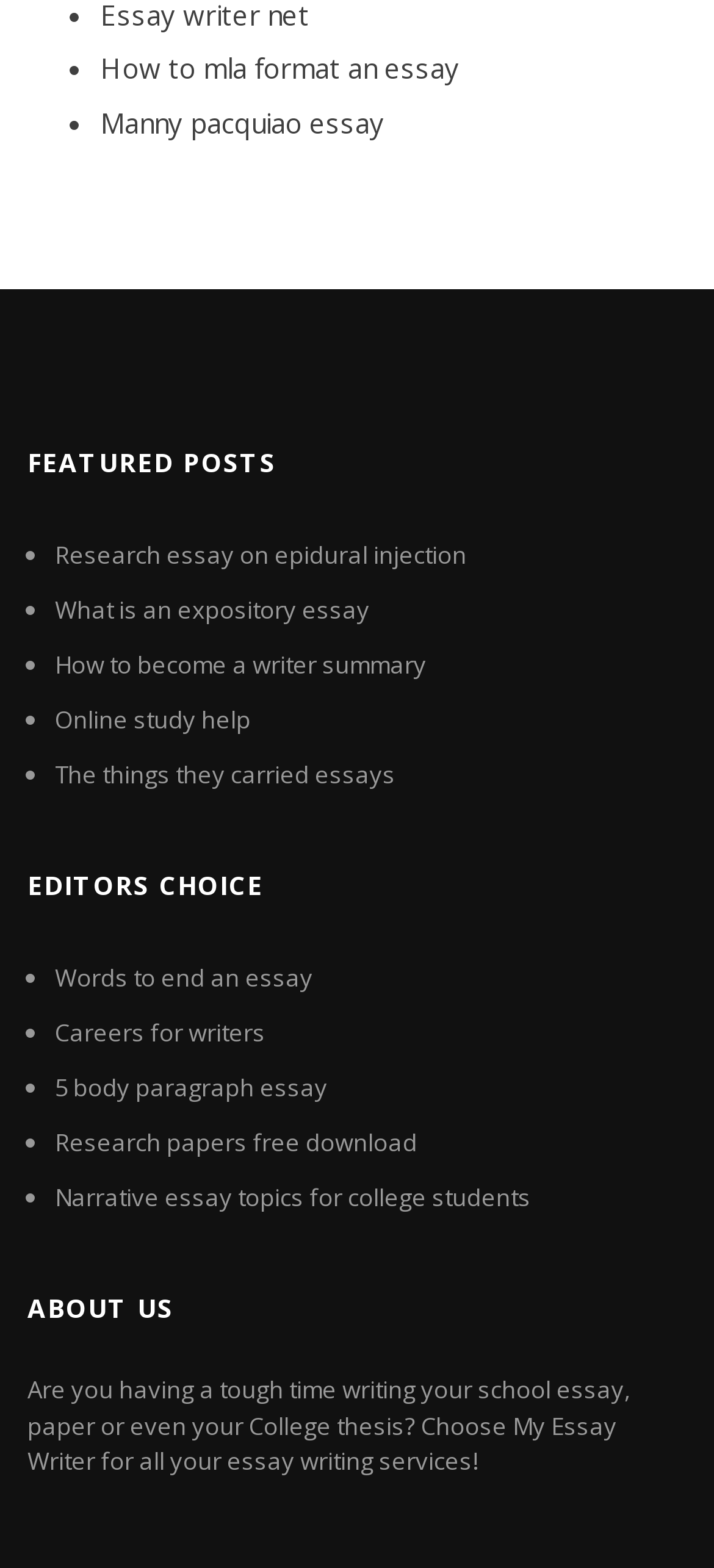Provide the bounding box coordinates of the UI element this sentence describes: "Research papers free download".

[0.077, 0.718, 0.585, 0.739]